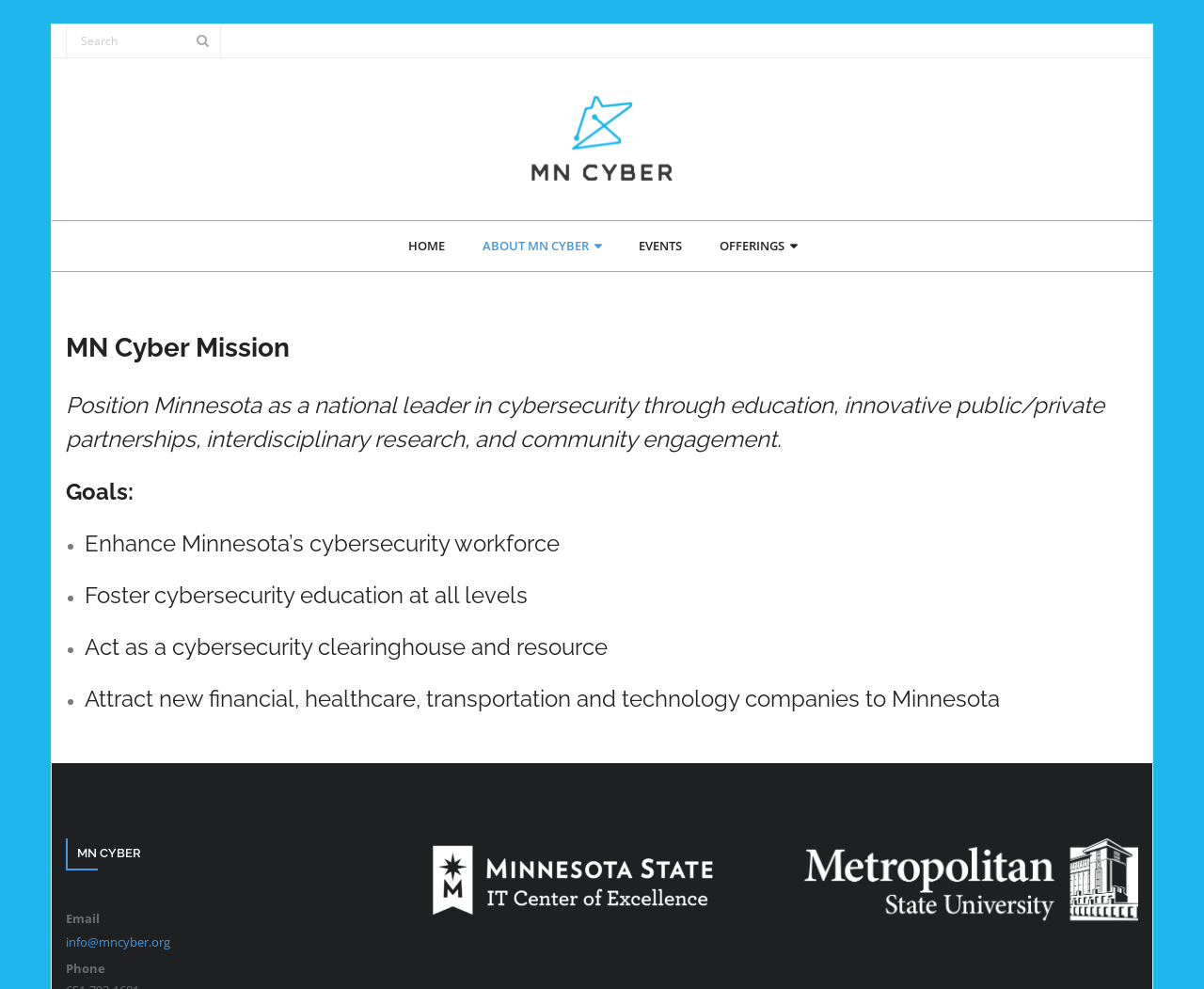Determine the heading of the webpage and extract its text content.

MN Cyber Mission